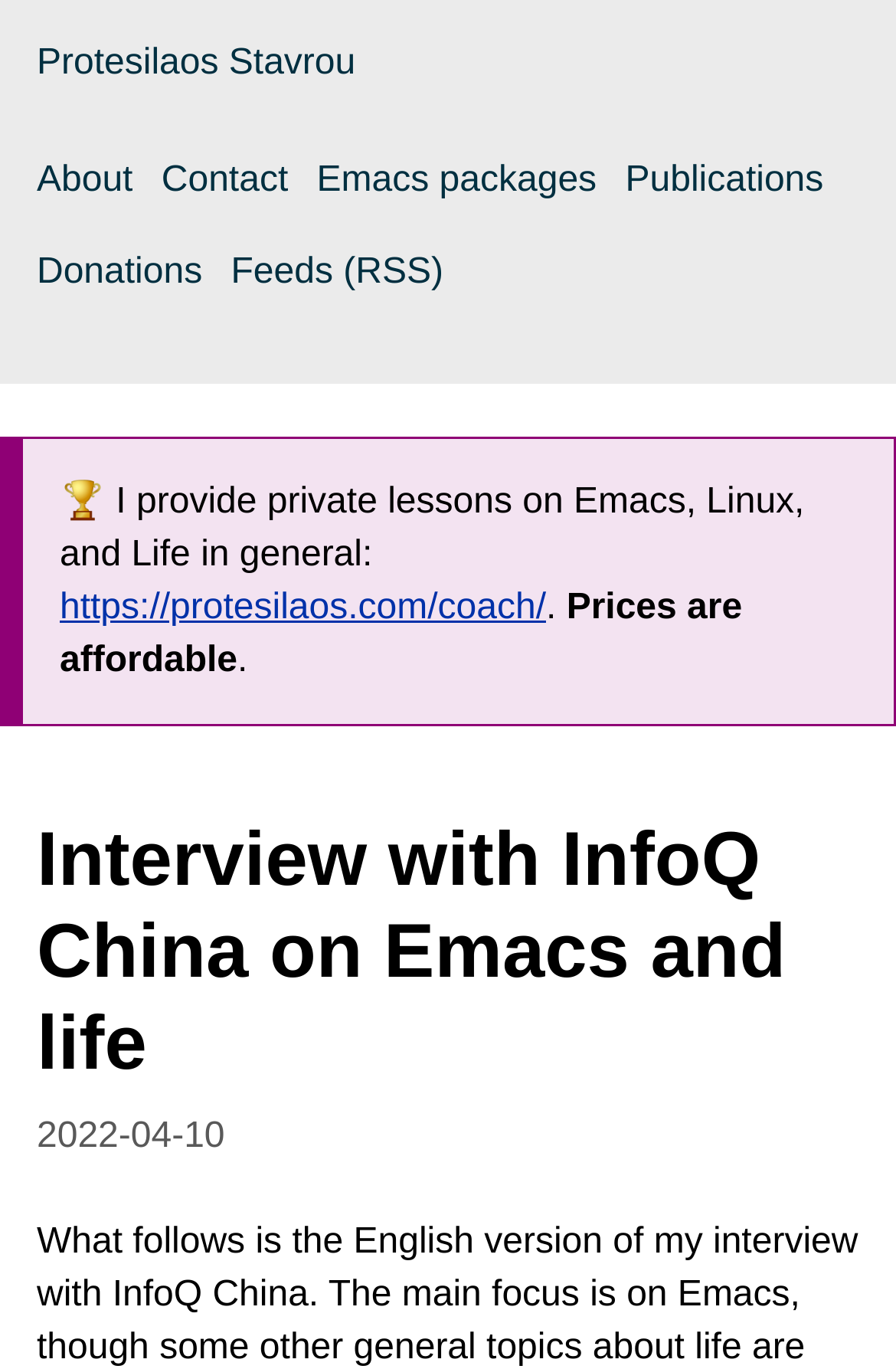Please determine the bounding box coordinates of the element to click in order to execute the following instruction: "visit Emacs packages". The coordinates should be four float numbers between 0 and 1, specified as [left, top, right, bottom].

[0.353, 0.118, 0.666, 0.146]